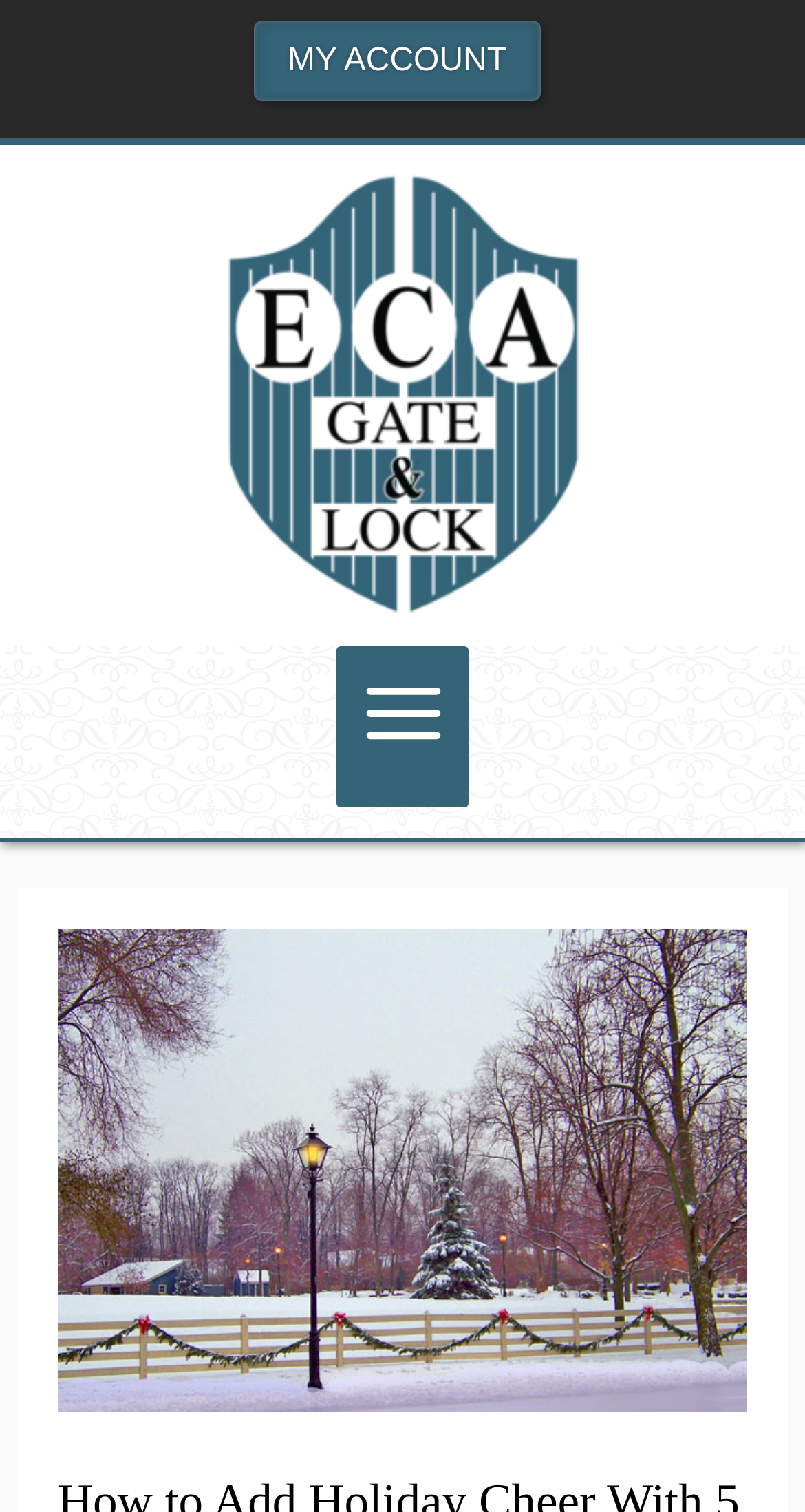Generate the title text from the webpage.

How to Add Holiday Cheer With 5 Christmas Fence Decorations